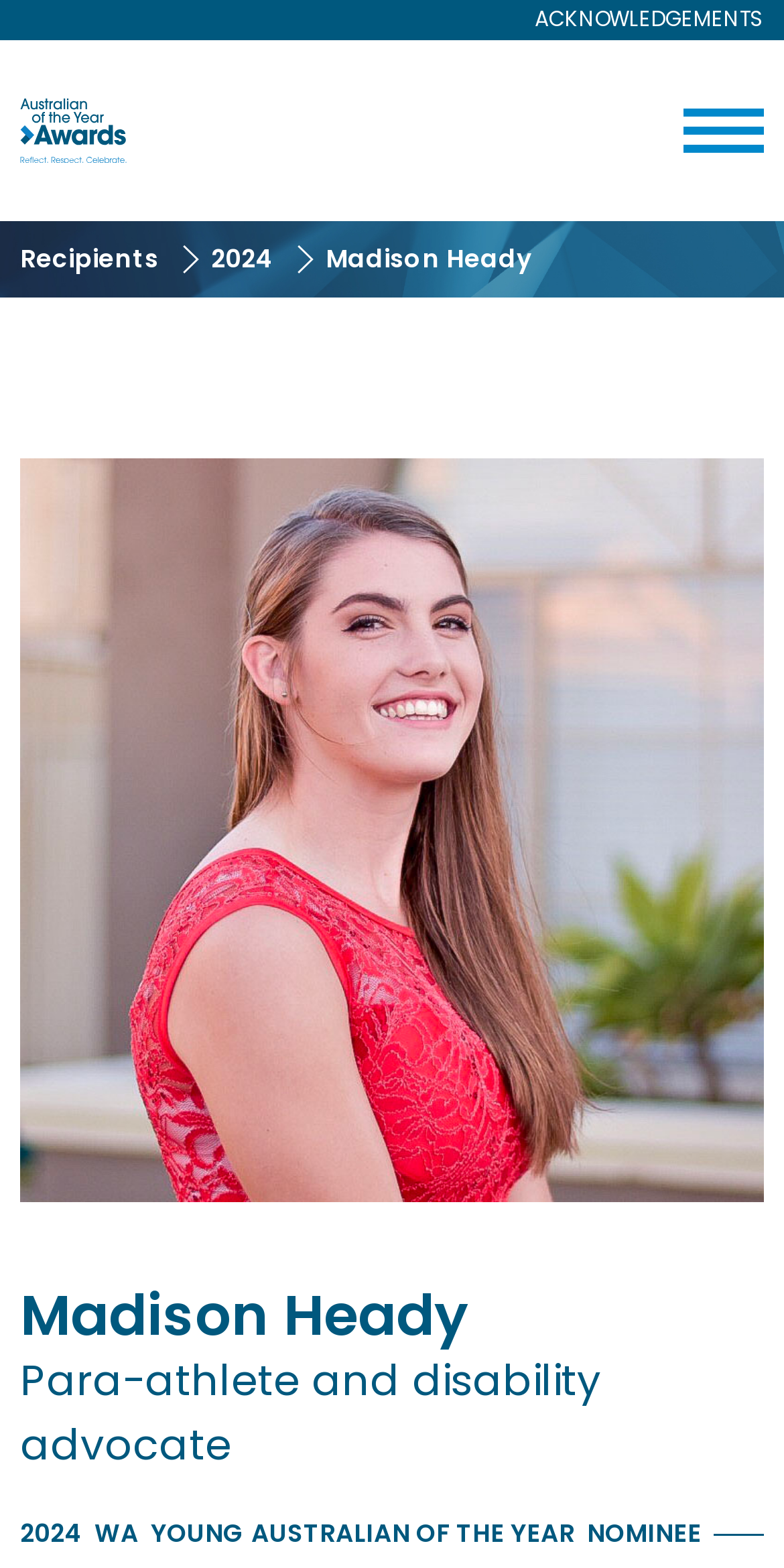Extract the primary headline from the webpage and present its text.

Australian of the Year